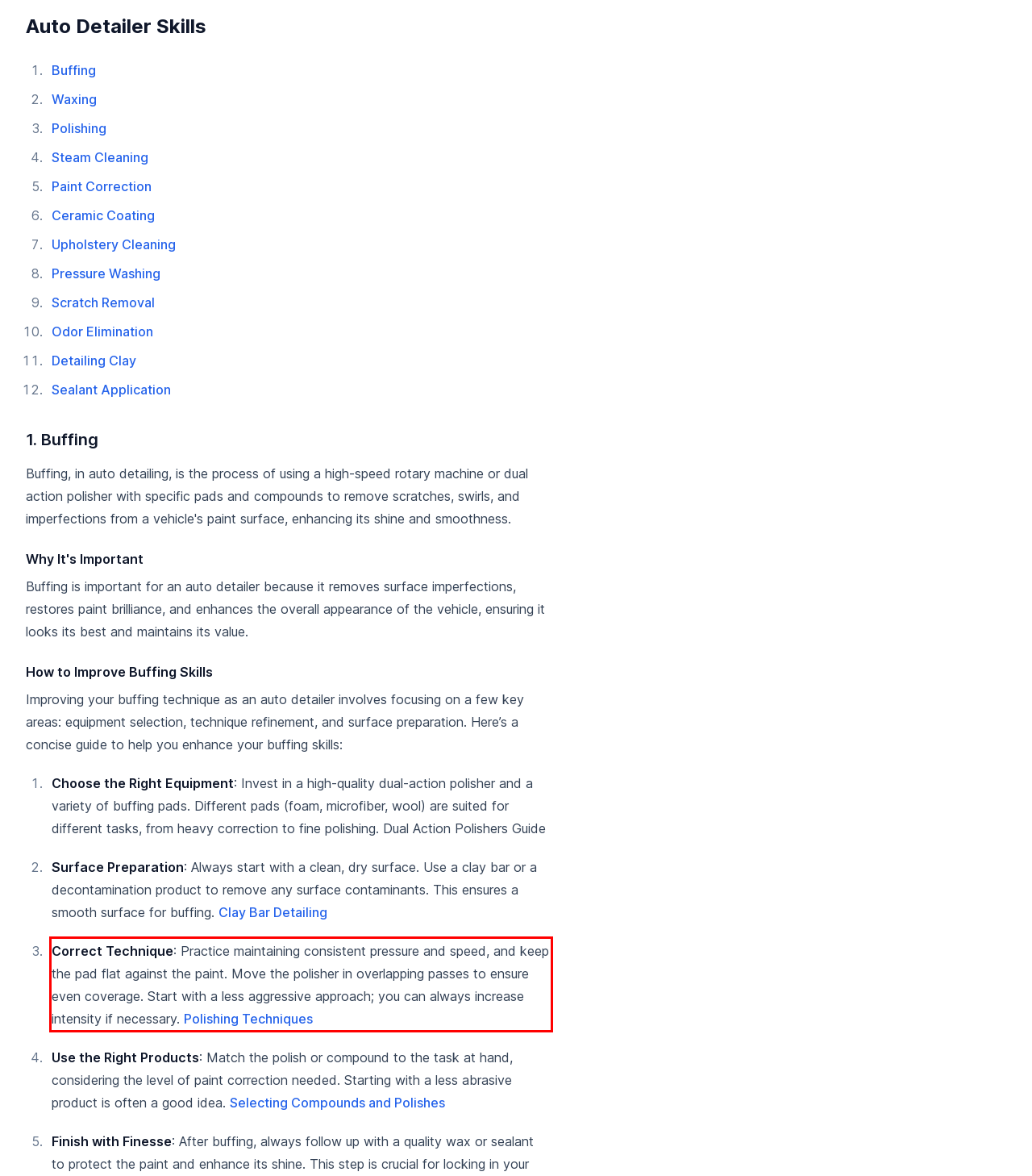Identify the red bounding box in the webpage screenshot and perform OCR to generate the text content enclosed.

Correct Technique: Practice maintaining consistent pressure and speed, and keep the pad flat against the paint. Move the polisher in overlapping passes to ensure even coverage. Start with a less aggressive approach; you can always increase intensity if necessary. Polishing Techniques